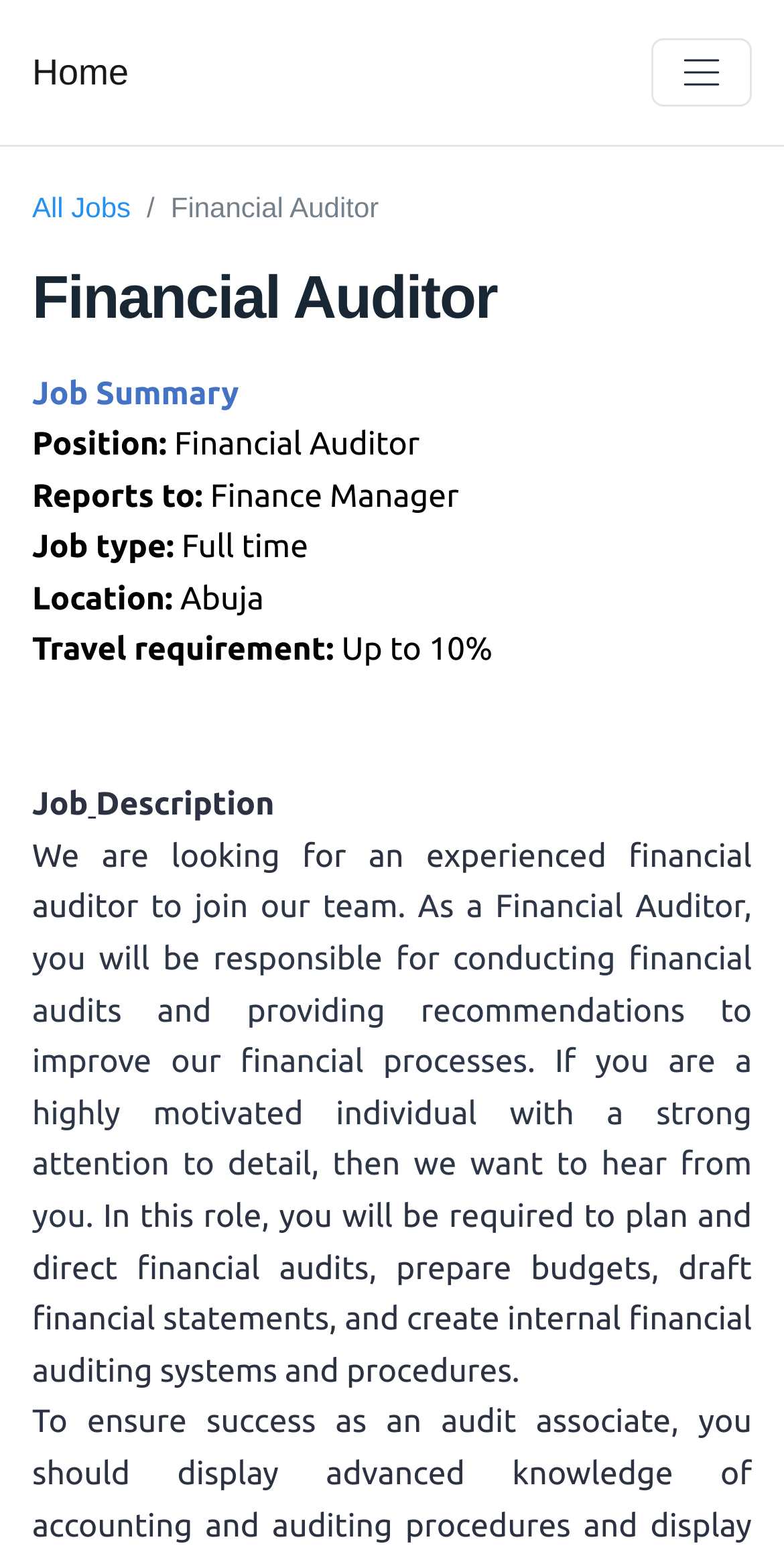What is the travel requirement for the Financial Auditor job?
Please utilize the information in the image to give a detailed response to the question.

I found the answer by looking at the job summary section, where it lists the job details. The travel requirement is mentioned as 'Up to 10%'.